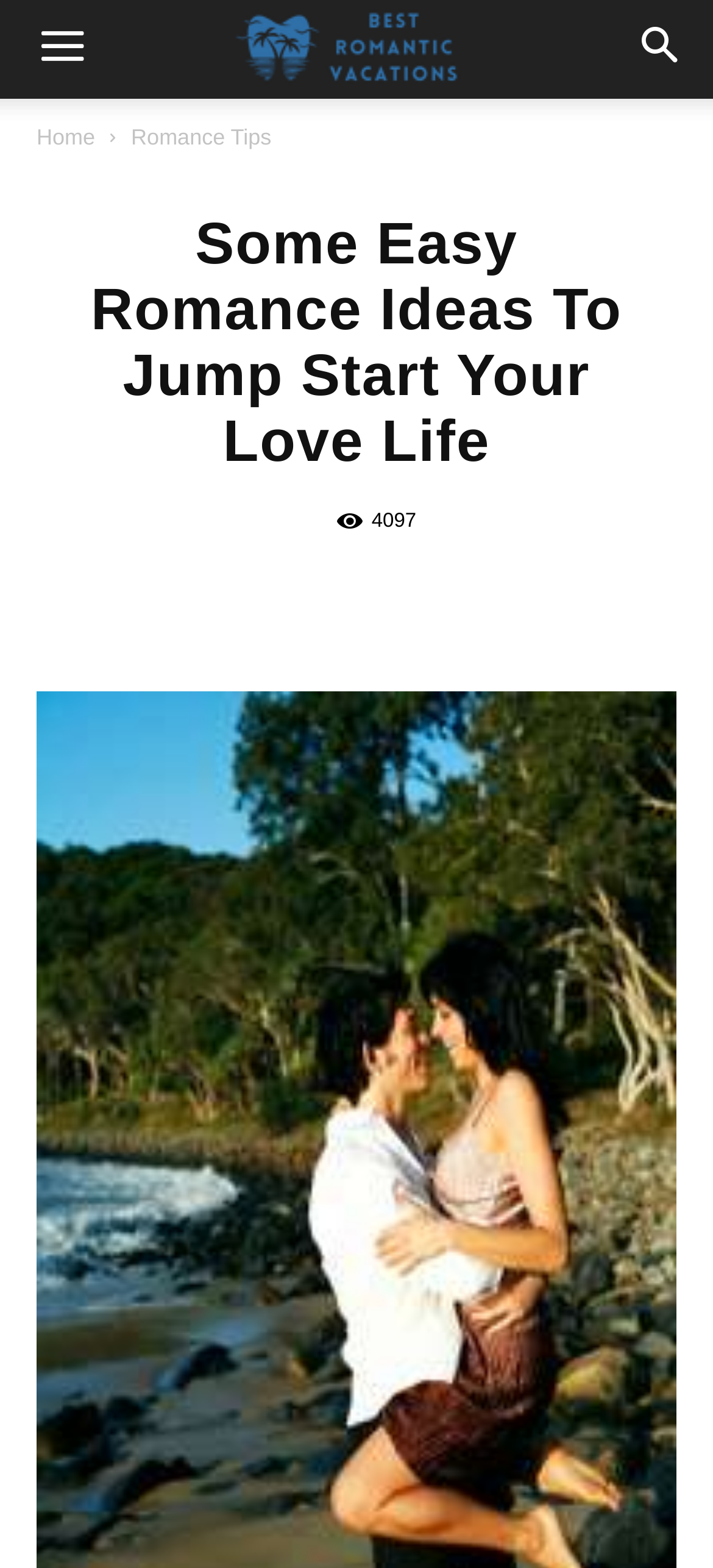Pinpoint the bounding box coordinates of the element that must be clicked to accomplish the following instruction: "Click the five-minute interval link". The coordinates should be in the format of four float numbers between 0 and 1, i.e., [left, top, right, bottom].

[0.092, 0.451, 0.195, 0.498]